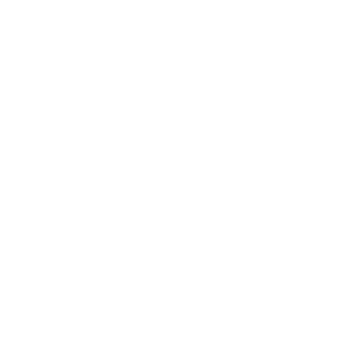Respond to the following question with a brief word or phrase:
What material is the under-mount sink made of?

Stainless steel